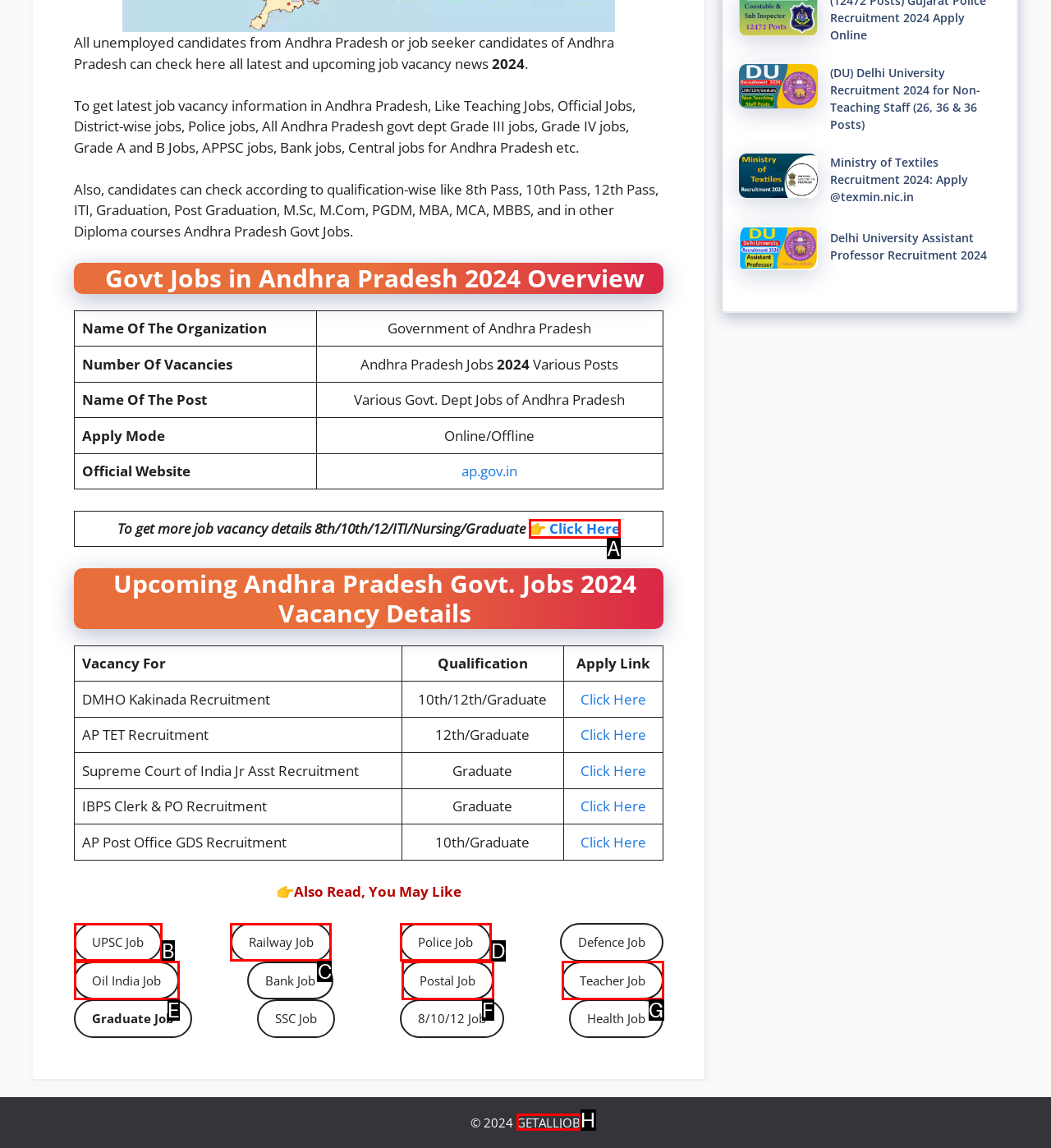From the choices given, find the HTML element that matches this description: GETALLJOB. Answer with the letter of the selected option directly.

H